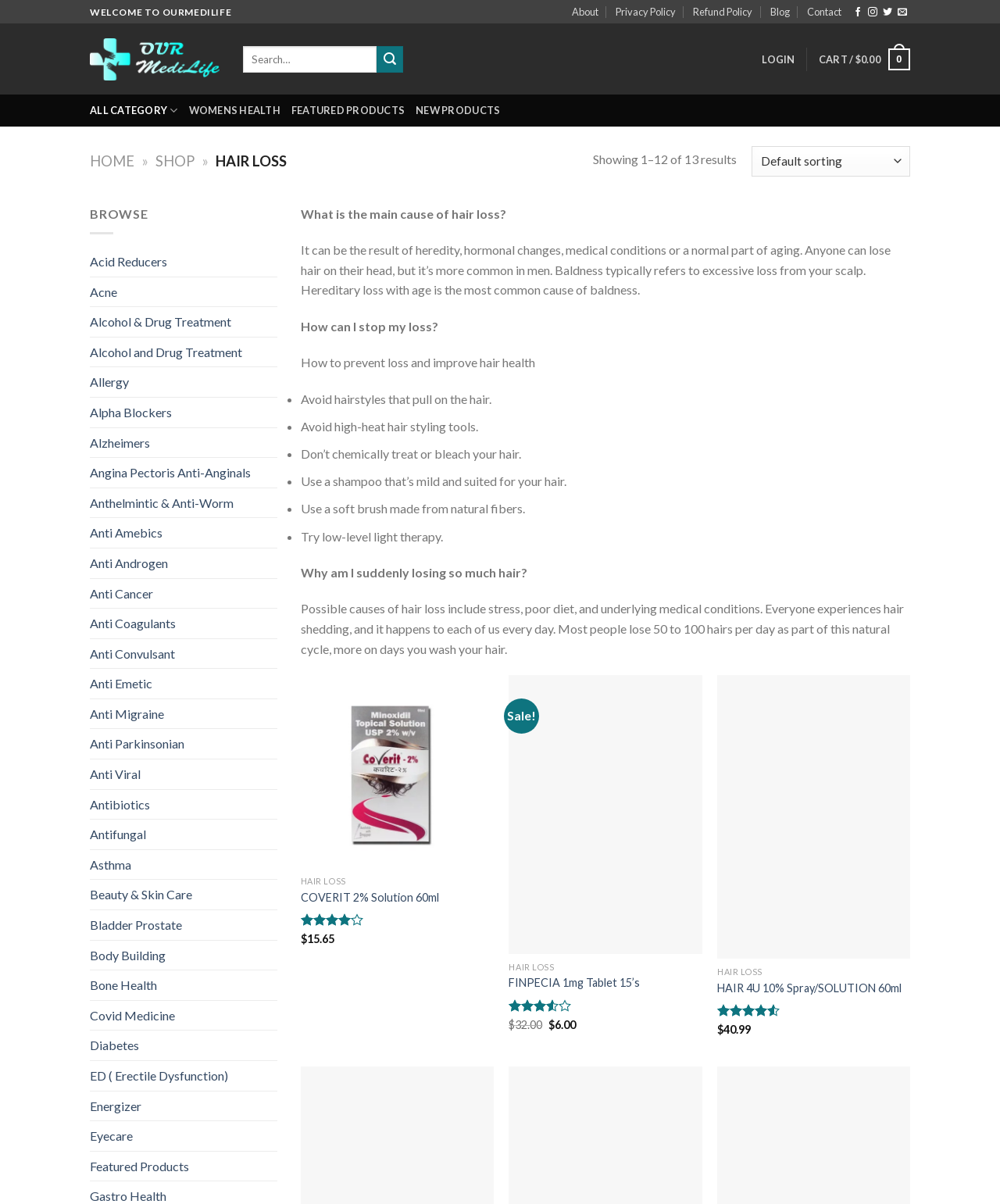Please specify the bounding box coordinates of the clickable region to carry out the following instruction: "Search for products". The coordinates should be four float numbers between 0 and 1, in the format [left, top, right, bottom].

[0.243, 0.038, 0.403, 0.06]